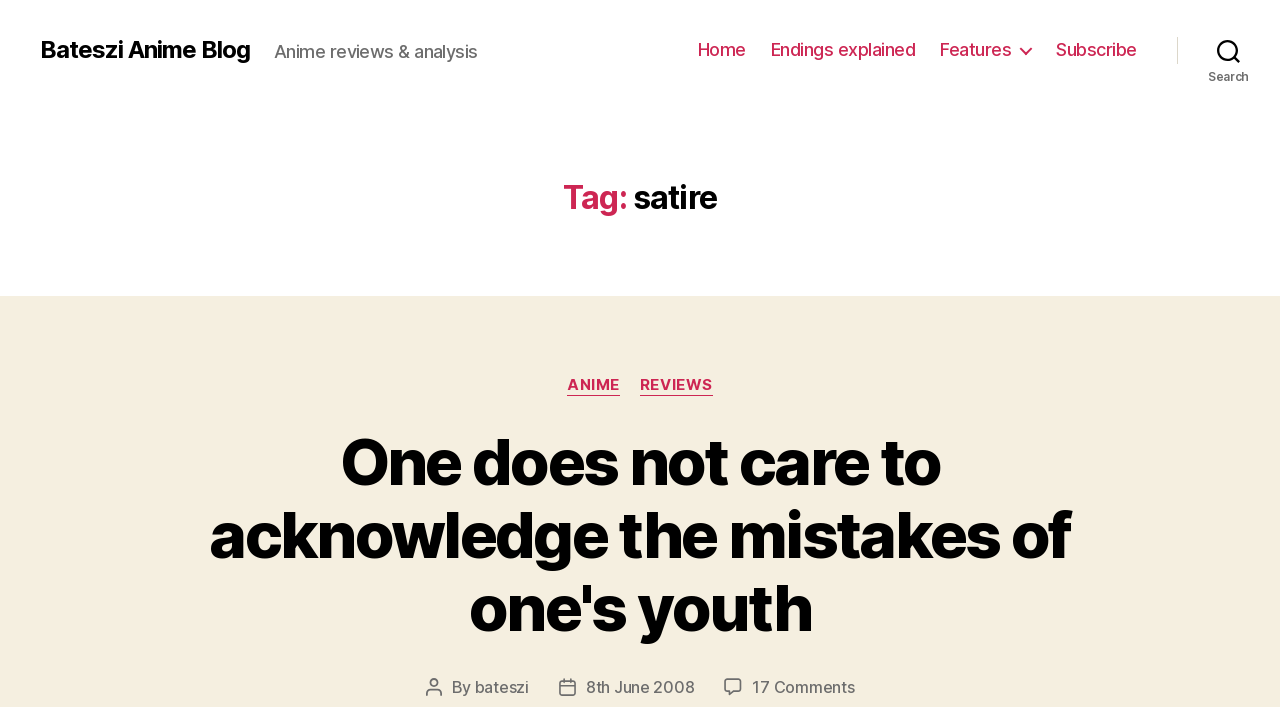What is the category of the post 'One does not care to acknowledge the mistakes of one's youth'?
Look at the screenshot and provide an in-depth answer.

The category of the post can be found below the header, where it lists 'Categories' and 'ANIME' is one of the links. Since the post is an anime review, it is likely to be categorized under 'ANIME'.